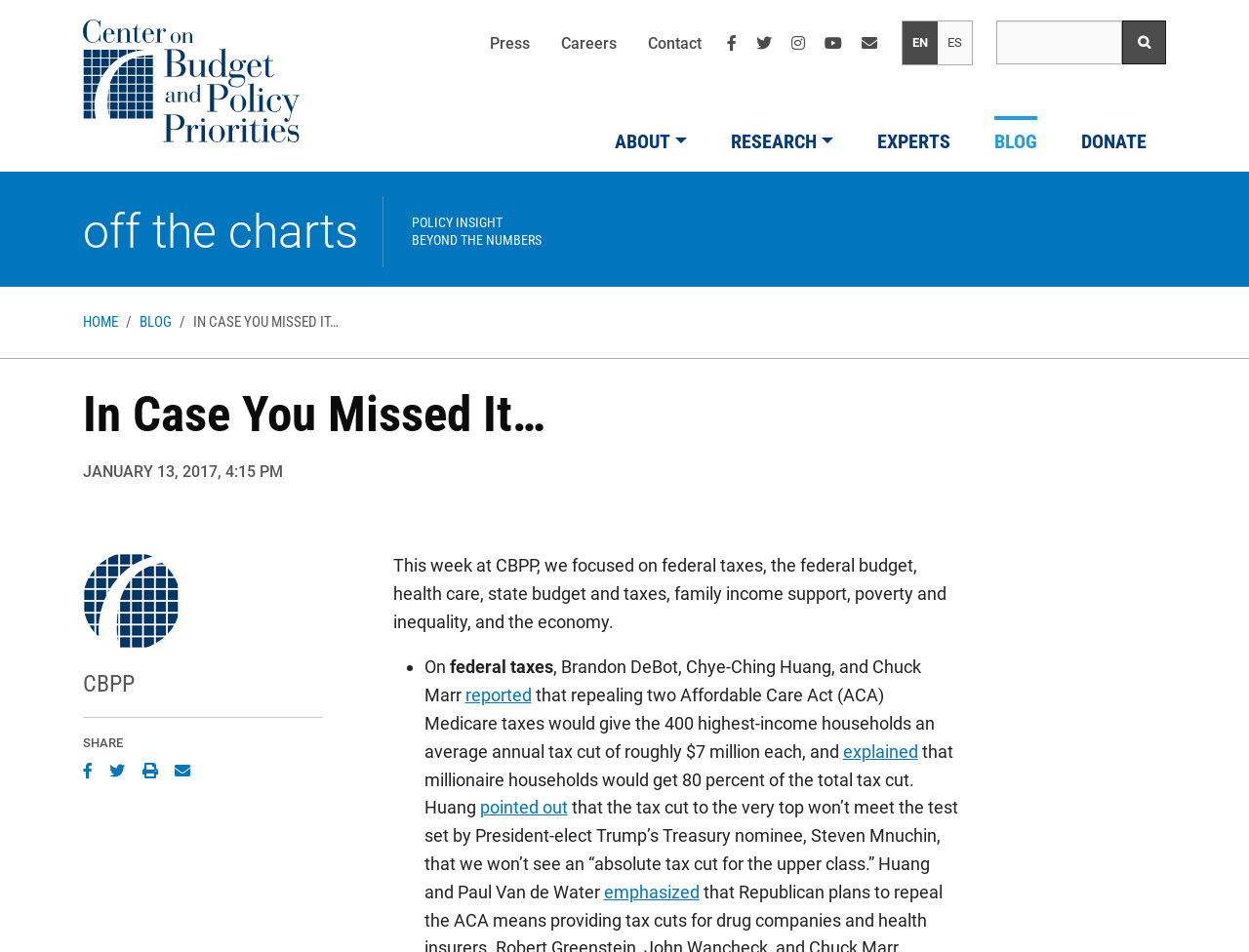Respond concisely with one word or phrase to the following query:
What is the topic of the article?

Federal taxes and budget